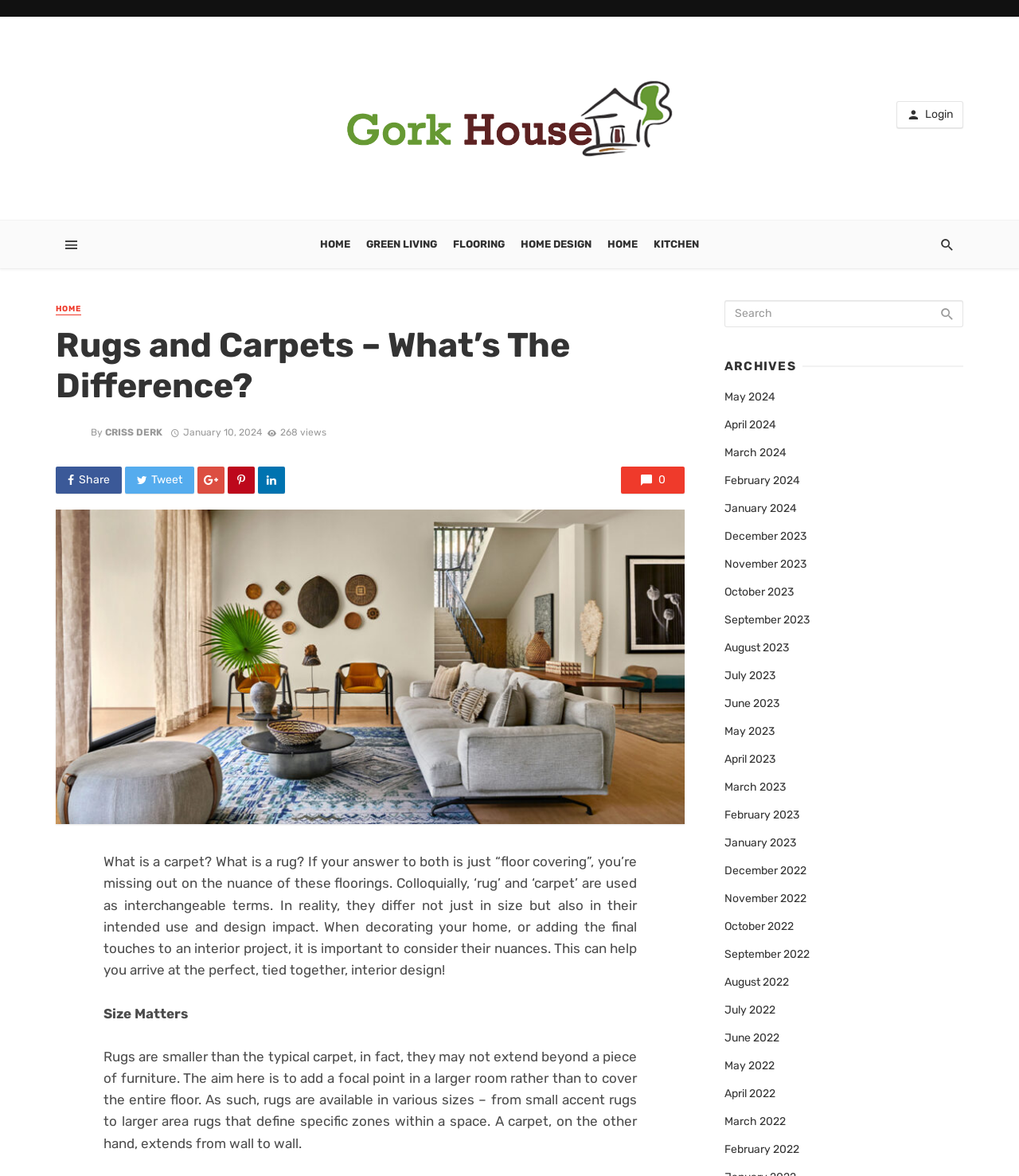What is the most recent archive month available?
Provide a comprehensive and detailed answer to the question.

The archive section is located on the right side of the webpage, where there are several links to different months. To find the most recent archive month, we need to look at the top link in this section, which is 'January 2024'.